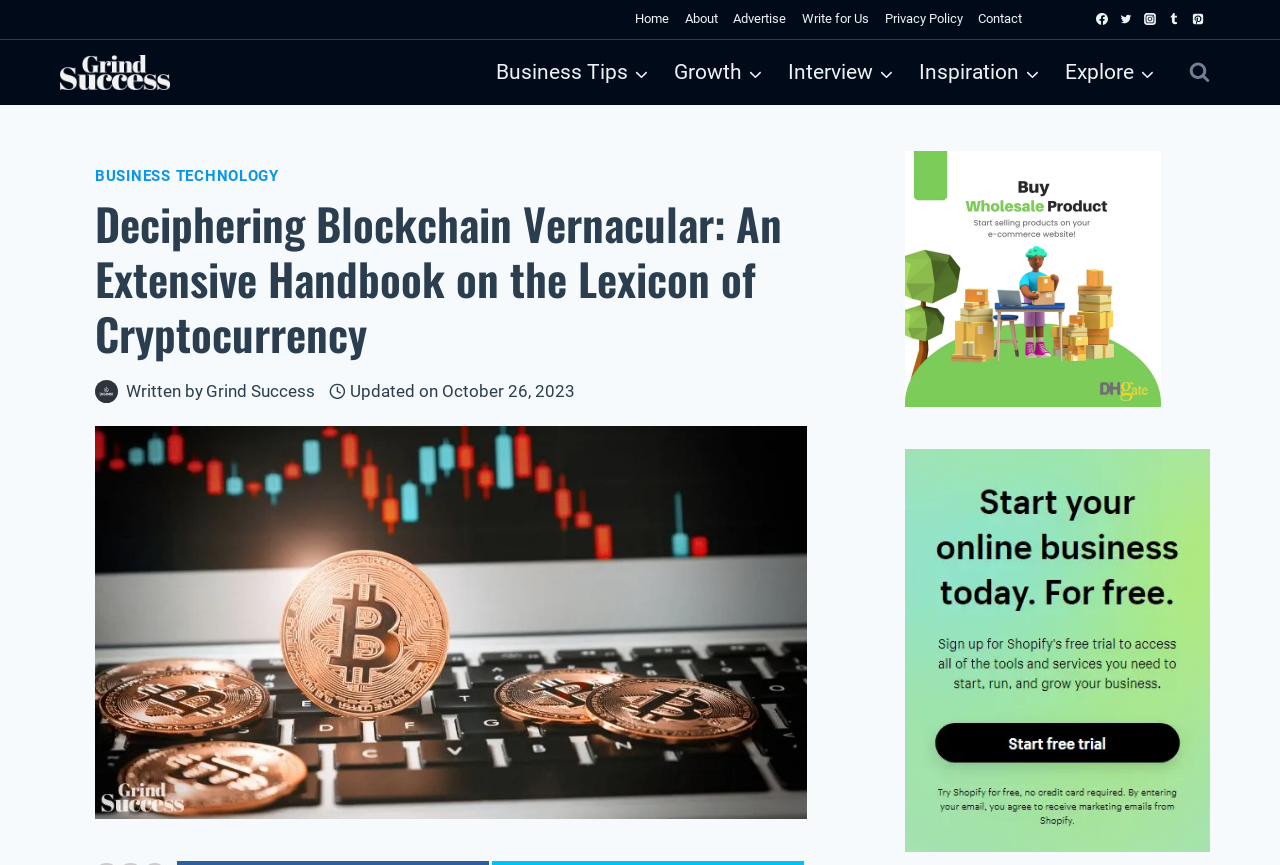Identify the bounding box coordinates of the clickable section necessary to follow the following instruction: "View the Facebook page". The coordinates should be presented as four float numbers from 0 to 1, i.e., [left, top, right, bottom].

[0.852, 0.009, 0.87, 0.036]